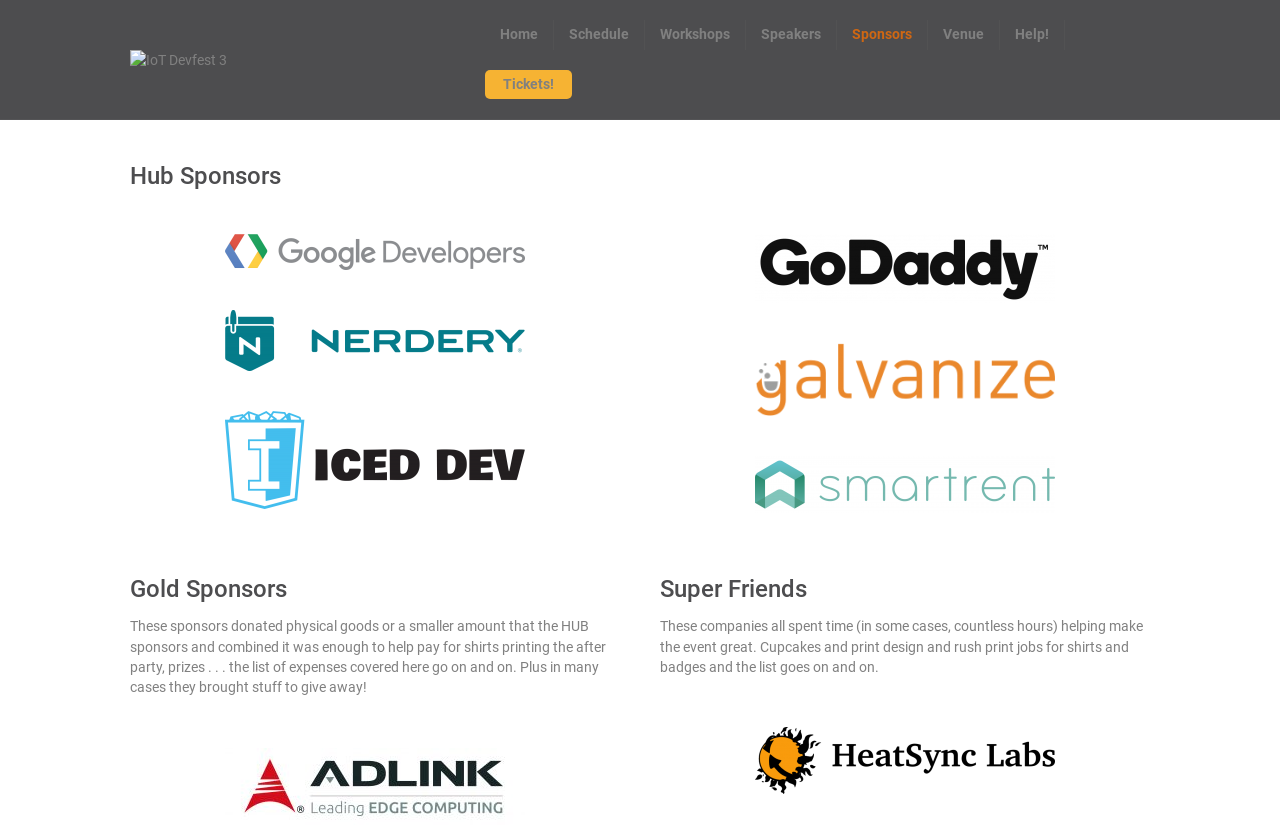What did the super friends help with?
Look at the screenshot and give a one-word or phrase answer.

Making the event great